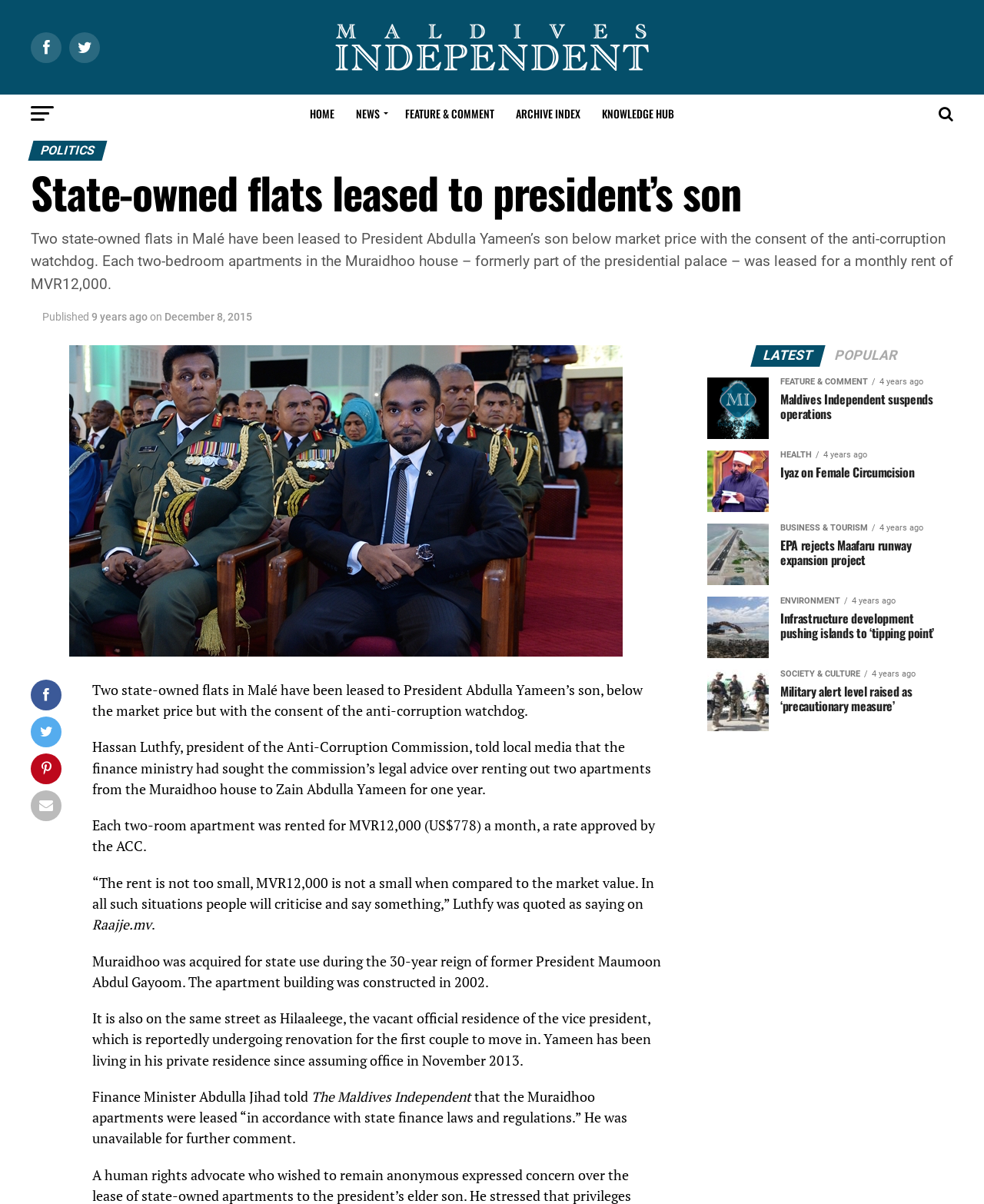Please locate the bounding box coordinates of the element that should be clicked to complete the given instruction: "Click on HOME".

[0.305, 0.079, 0.349, 0.11]